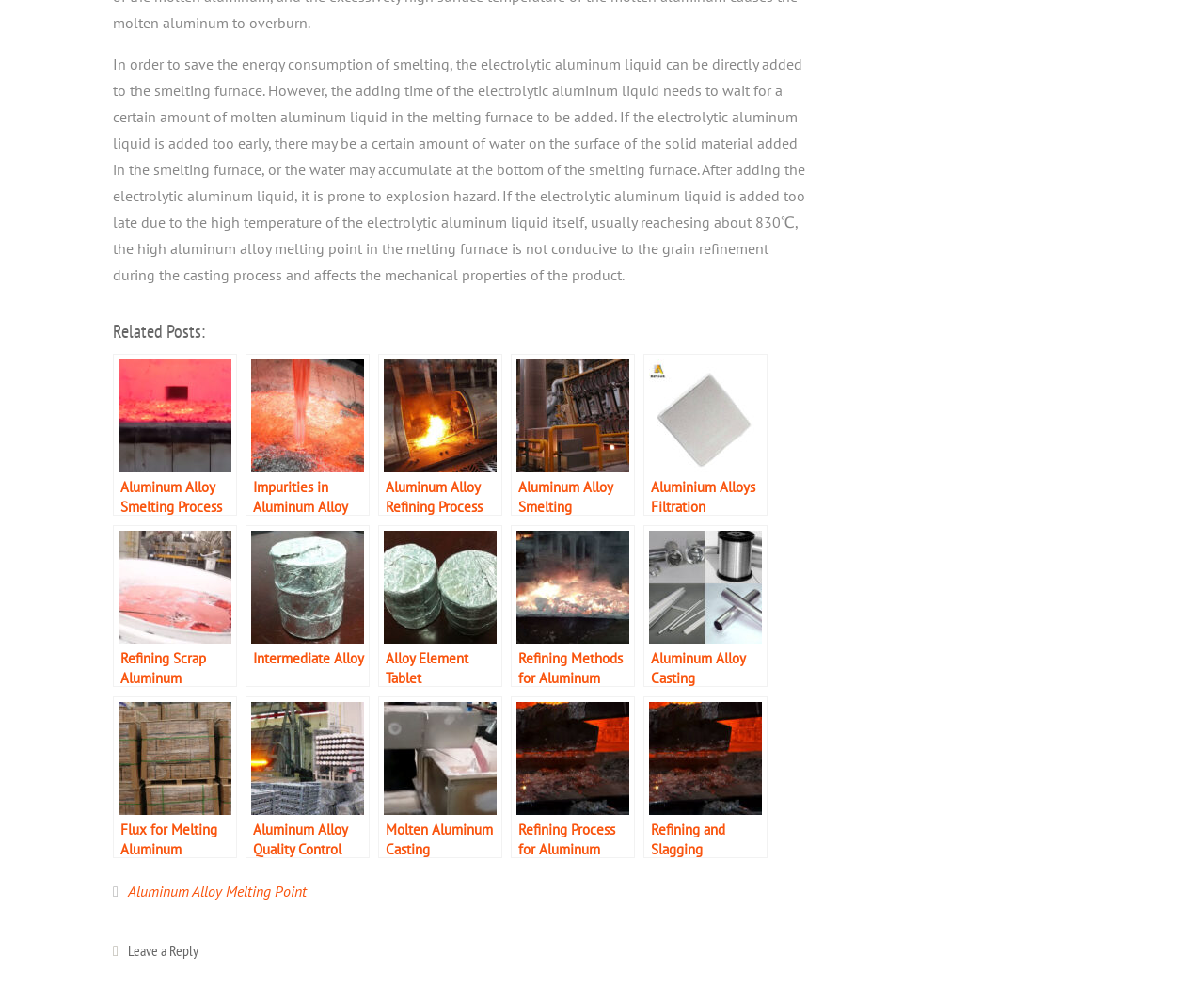What is the heading above the list of links?
Use the screenshot to answer the question with a single word or phrase.

Related Posts